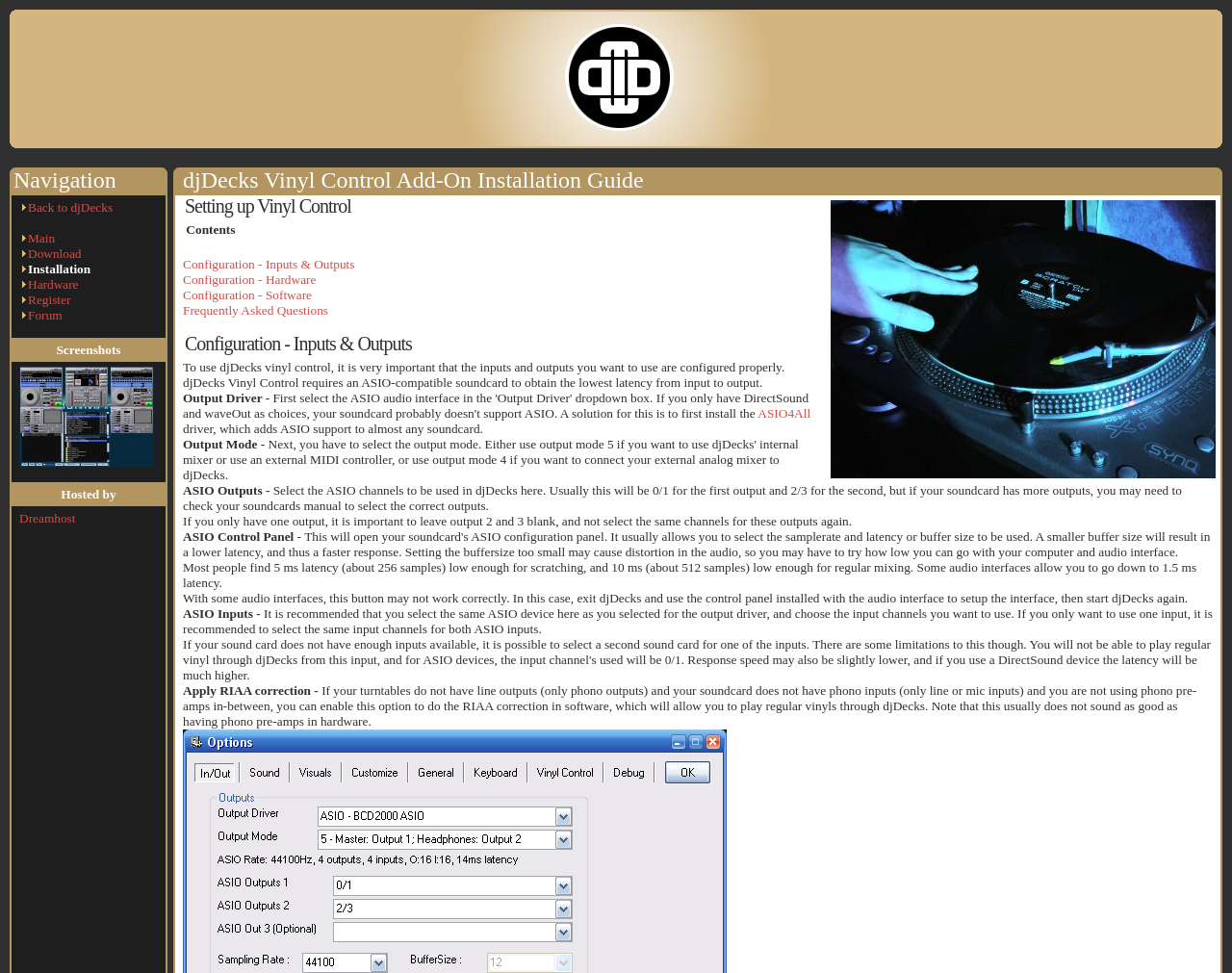Identify the bounding box coordinates for the UI element described by the following text: "Back to djDecks". Provide the coordinates as four float numbers between 0 and 1, in the format [left, top, right, bottom].

[0.023, 0.206, 0.091, 0.221]